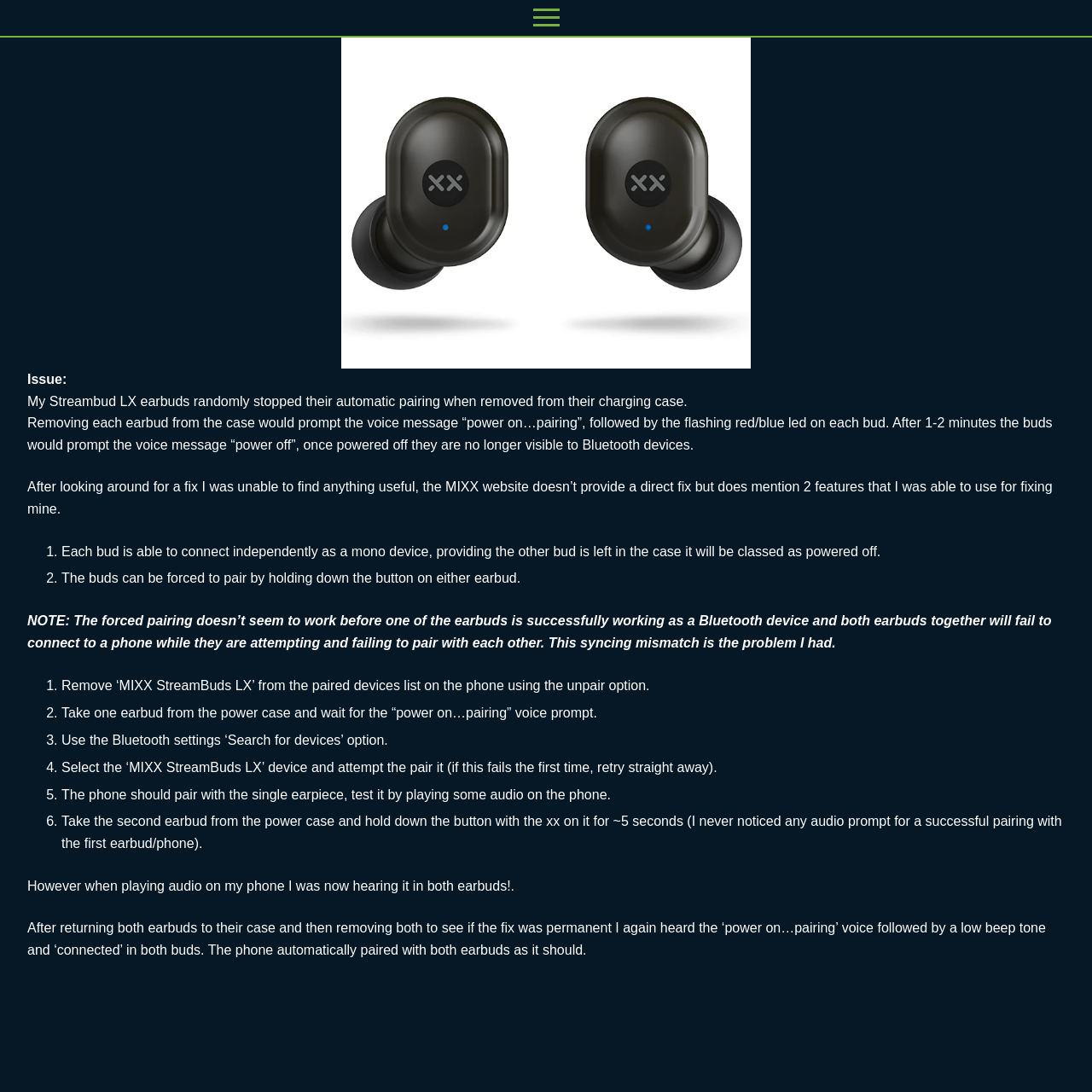Provide a short answer using a single word or phrase for the following question: 
How many features are mentioned to fix the pairing issue?

2